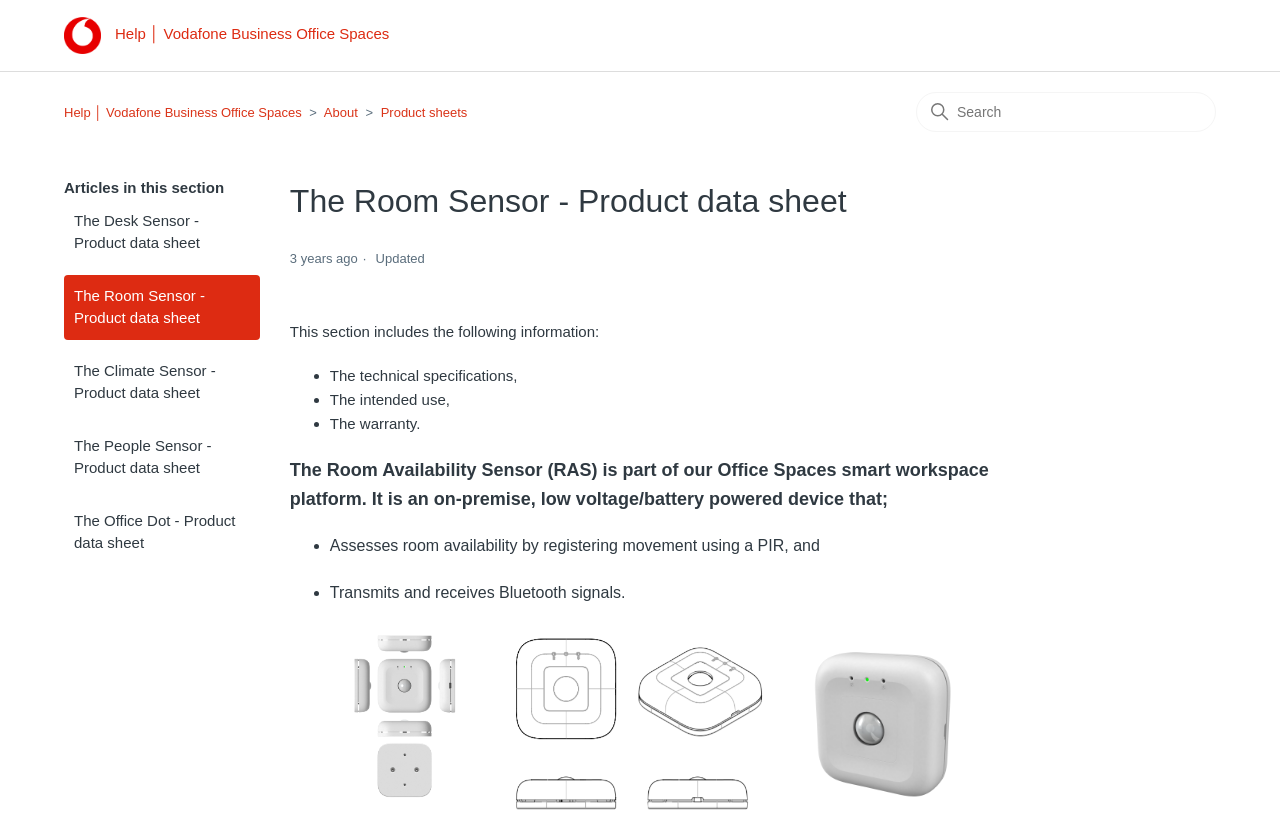Please provide a brief answer to the question using only one word or phrase: 
What is the purpose of the Room Availability Sensor?

Assesses room availability